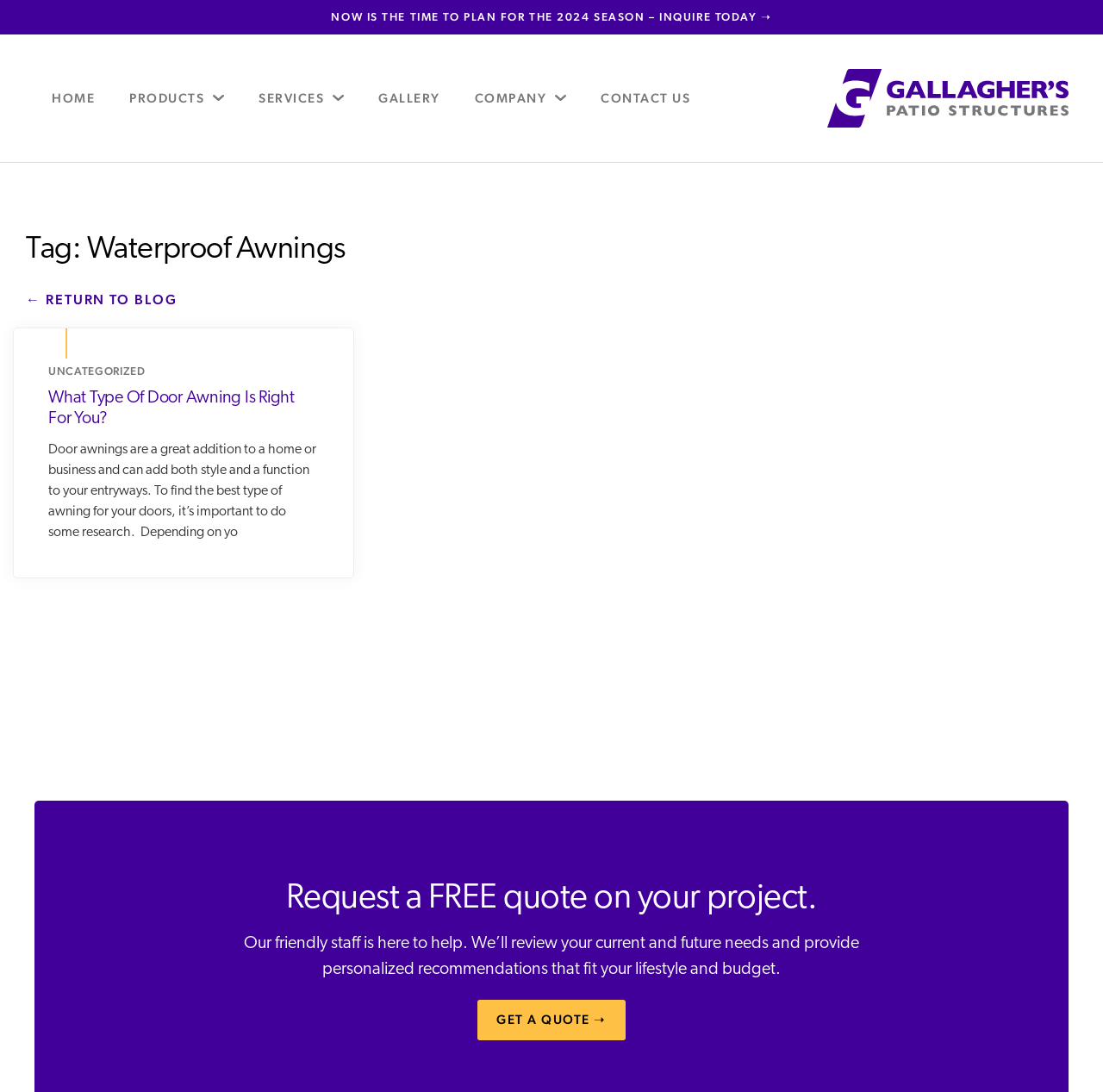Use the details in the image to answer the question thoroughly: 
What is the current season being planned for?

I found the season by looking at the link element with the text 'NOW IS THE TIME TO PLAN FOR THE 2024 SEASON – INQUIRE TODAY ➝' which is a prominent element on the webpage.